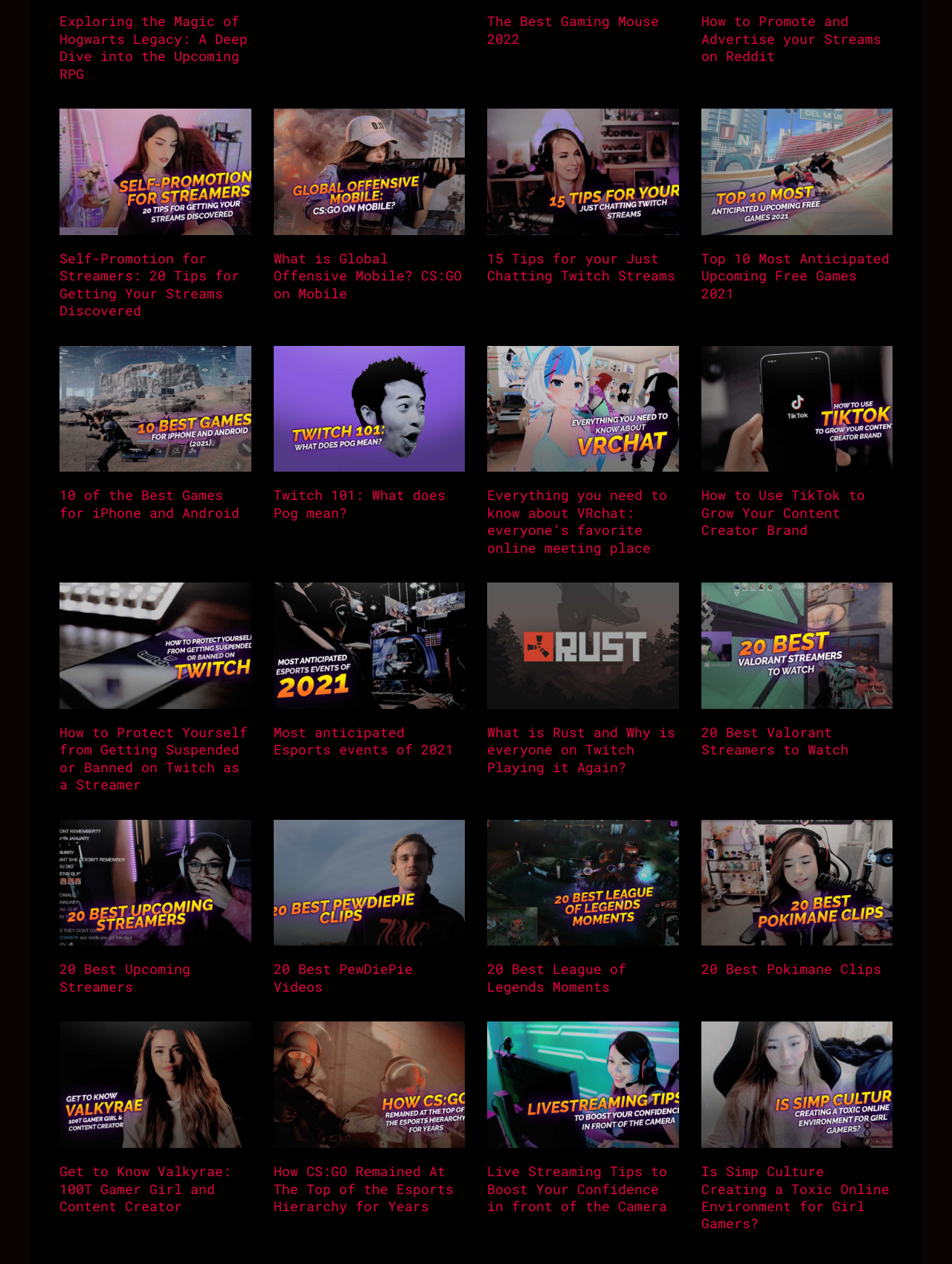Please specify the bounding box coordinates for the clickable region that will help you carry out the instruction: "Read about Exploring the Magic of Hogwarts Legacy".

[0.062, 0.01, 0.264, 0.065]